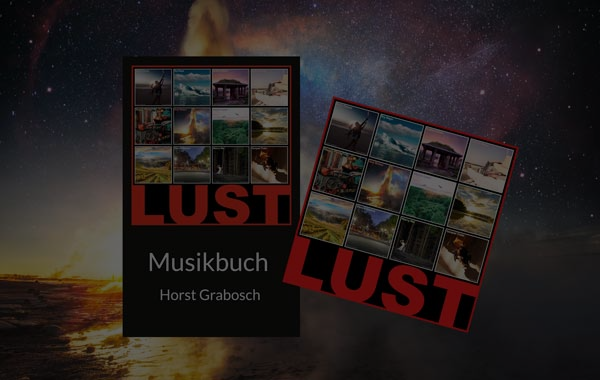Please provide a comprehensive response to the question based on the details in the image: What is written below the title 'LUST'?

The word 'Musikbuch' is written below the title 'LUST', which signifies the book's musical content and suggests a connection to sound and performance.